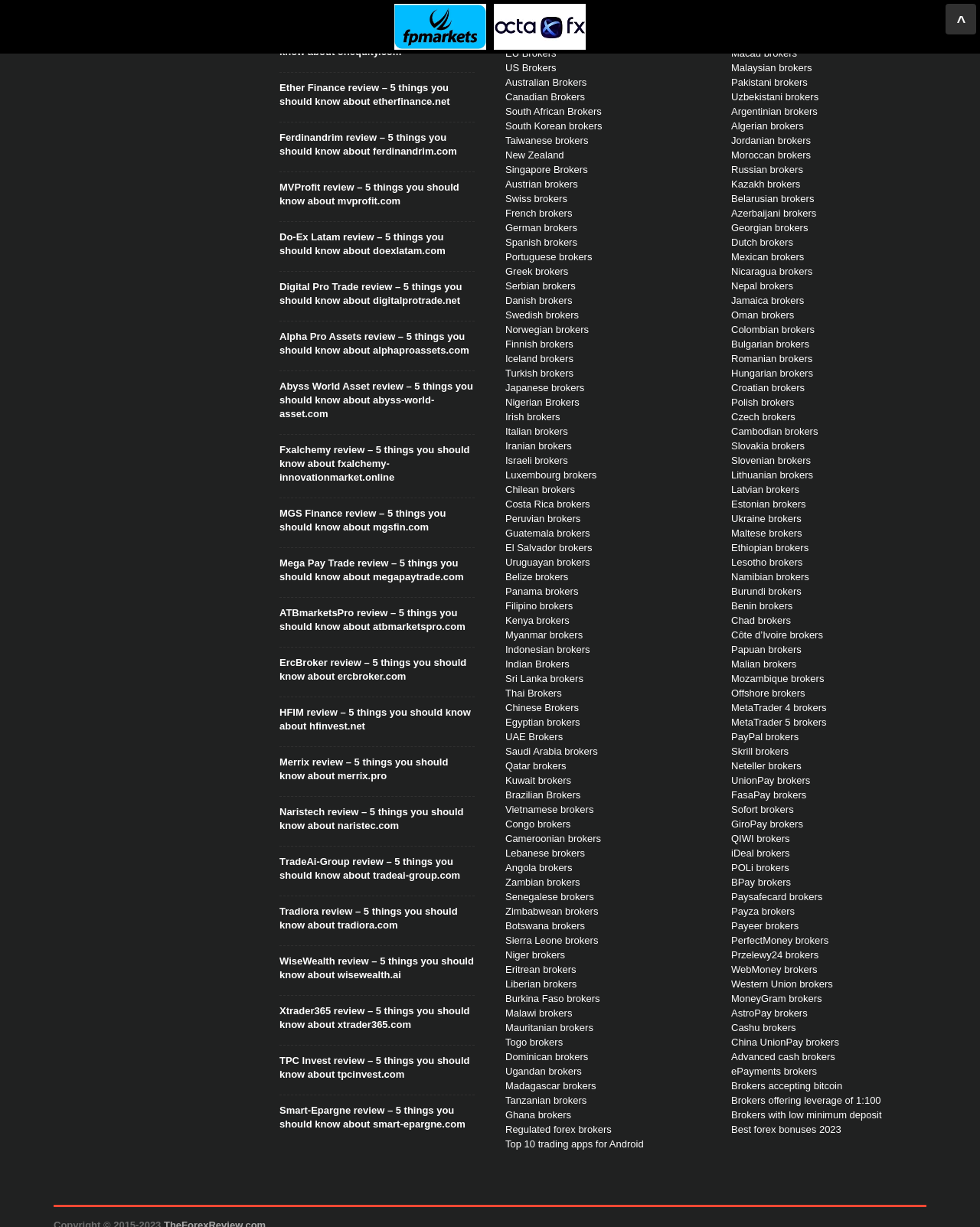Provide the bounding box for the UI element matching this description: "Best forex bonuses 2023".

[0.746, 0.916, 0.858, 0.925]